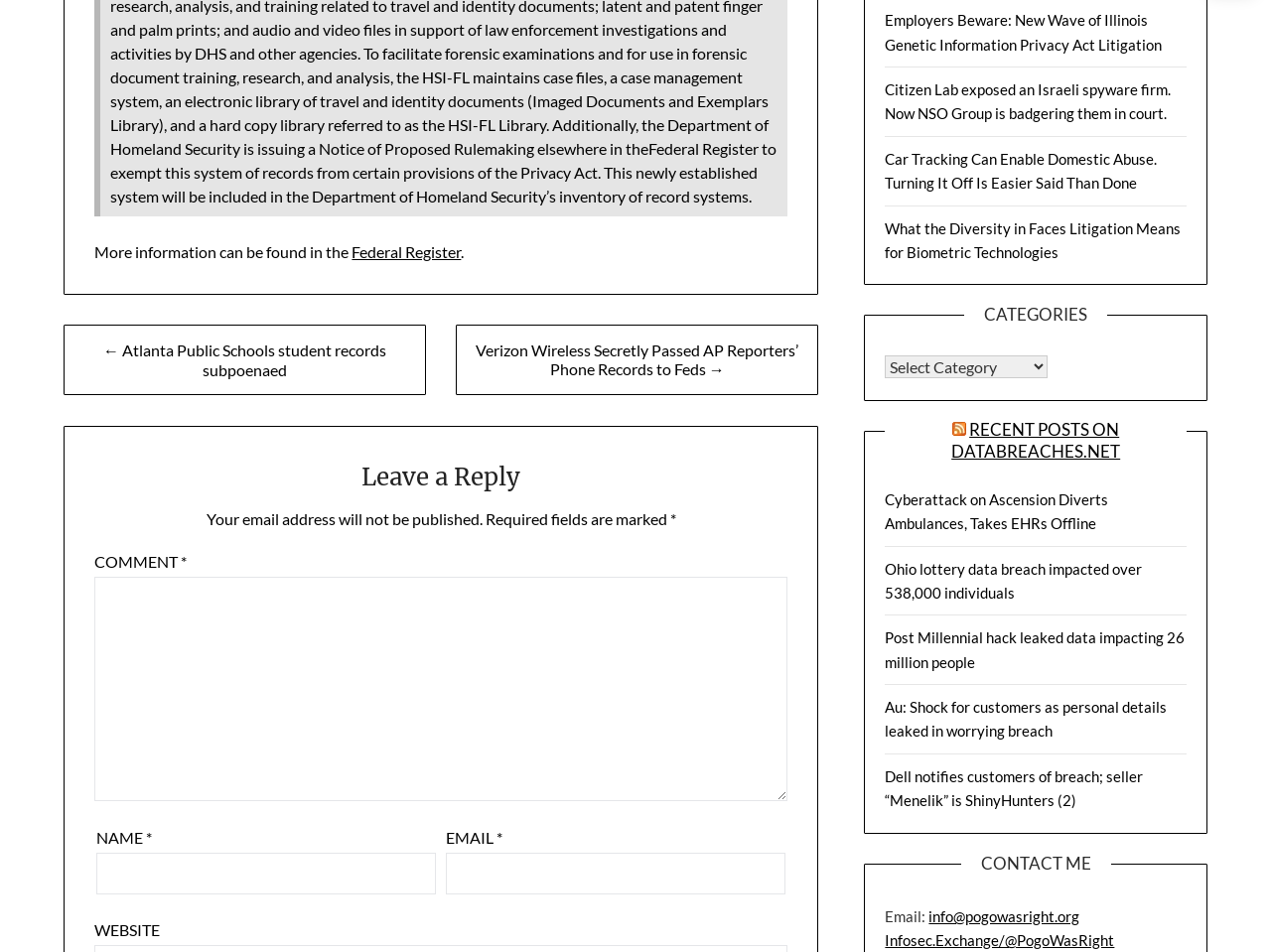Please provide the bounding box coordinate of the region that matches the element description: parent_node: EMAIL * aria-describedby="email-notes" name="email". Coordinates should be in the format (top-left x, top-left y, bottom-right x, bottom-right y) and all values should be between 0 and 1.

[0.351, 0.896, 0.618, 0.939]